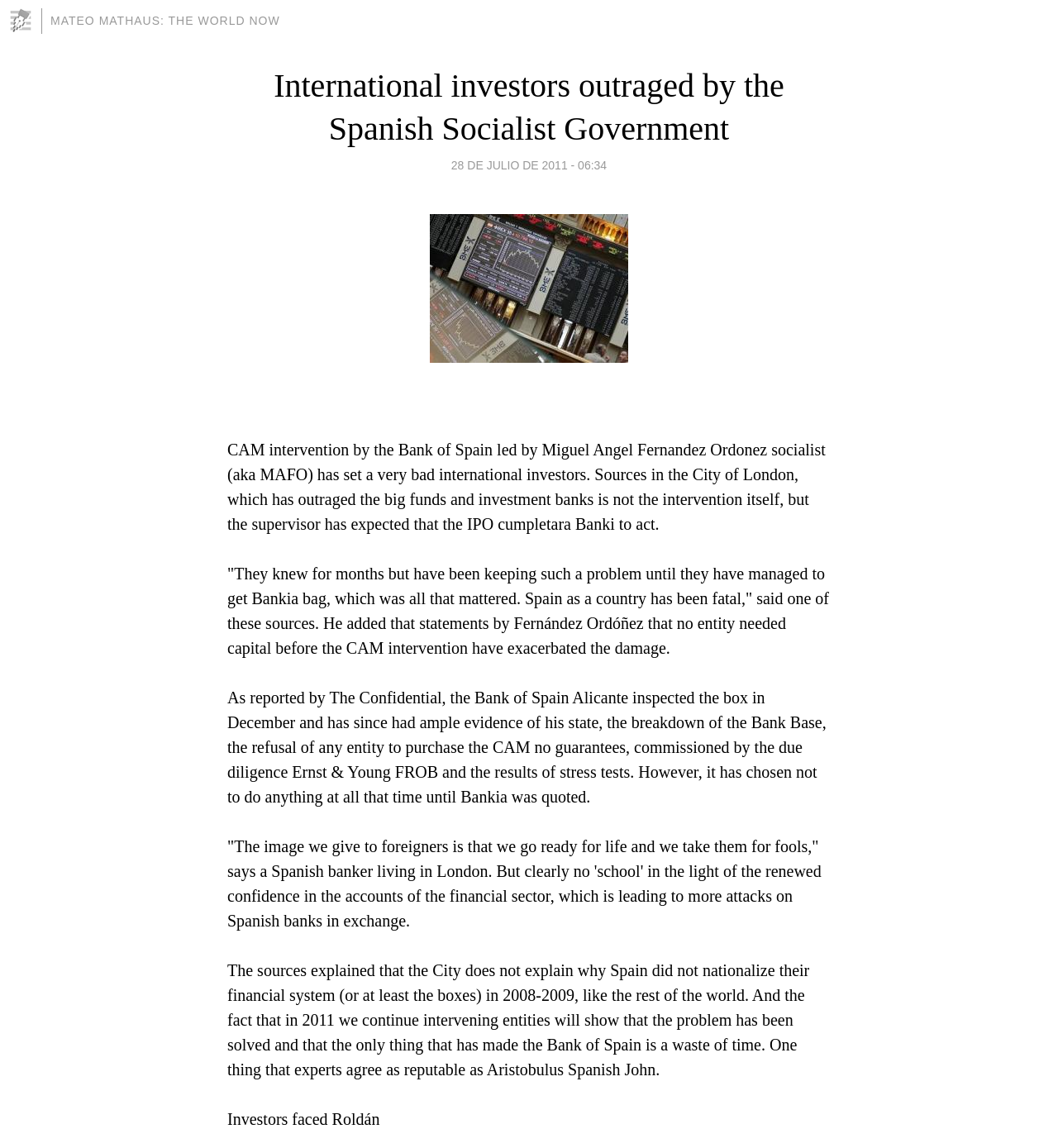What is the date of the article?
From the image, respond using a single word or phrase.

28 DE JULIO DE 2011